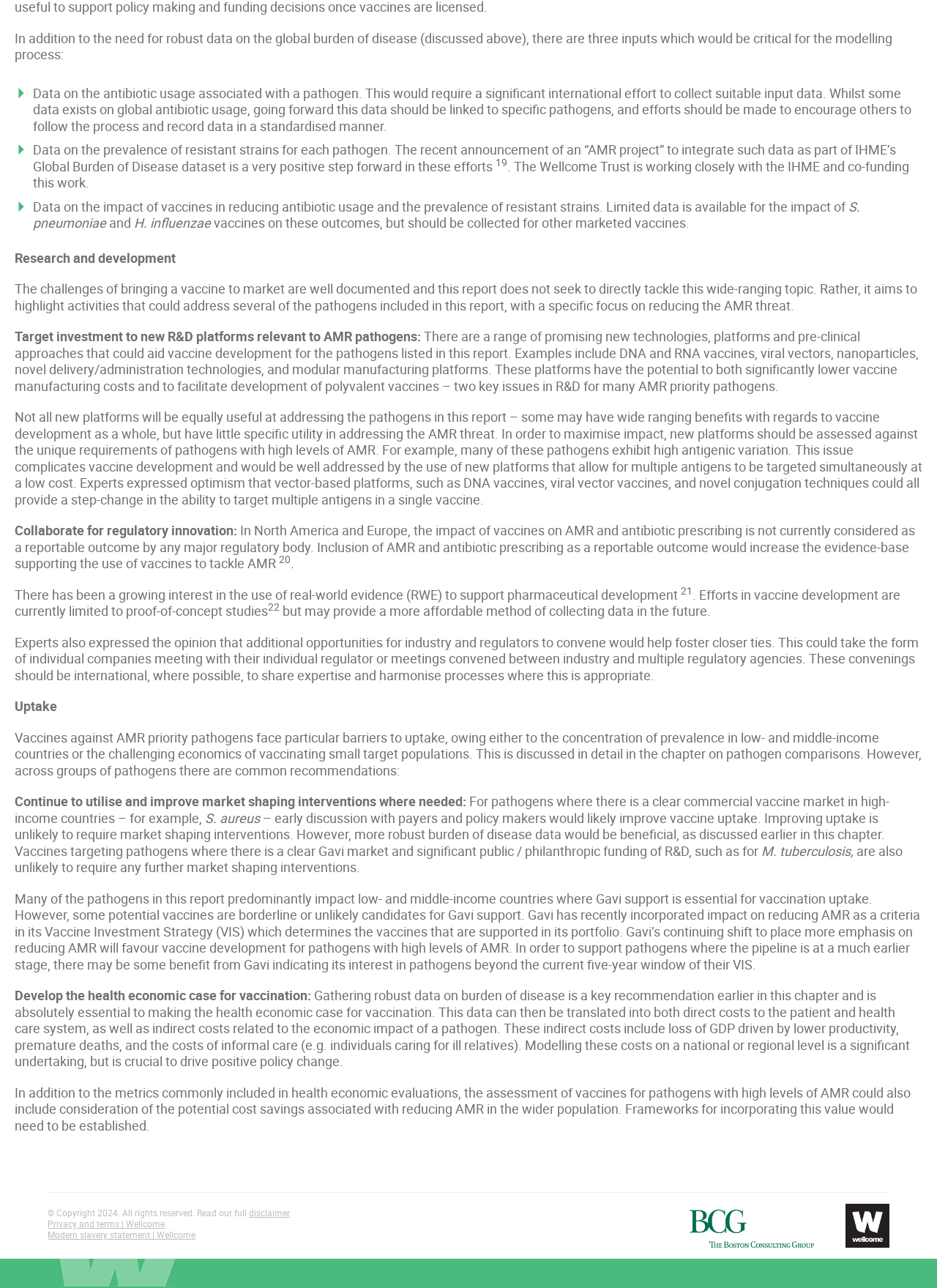Please give a short response to the question using one word or a phrase:
What is the role of Gavi in supporting vaccine development?

Providing market support